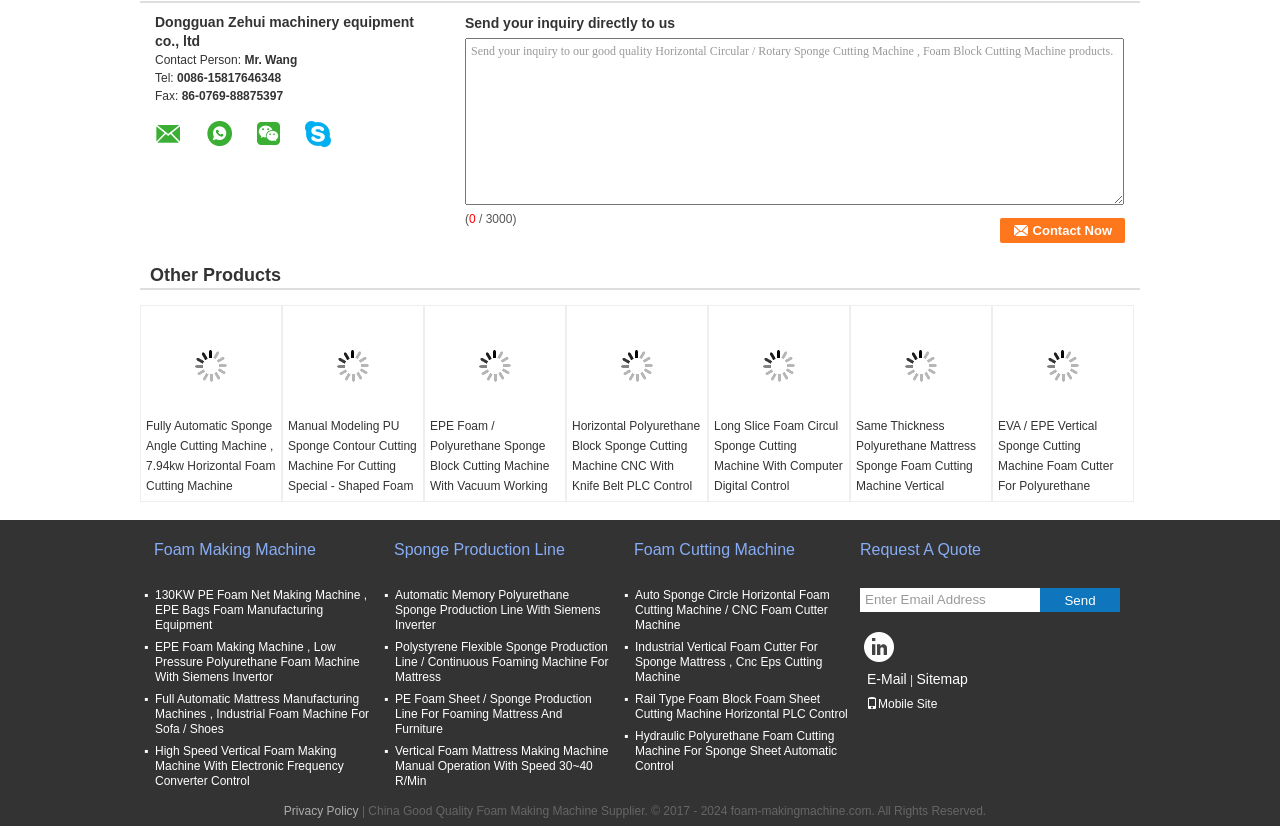Please identify the bounding box coordinates of the region to click in order to complete the task: "View Fully Automatic Sponge Angle Cutting Machine product". The coordinates must be four float numbers between 0 and 1, specified as [left, top, right, bottom].

[0.11, 0.383, 0.22, 0.504]